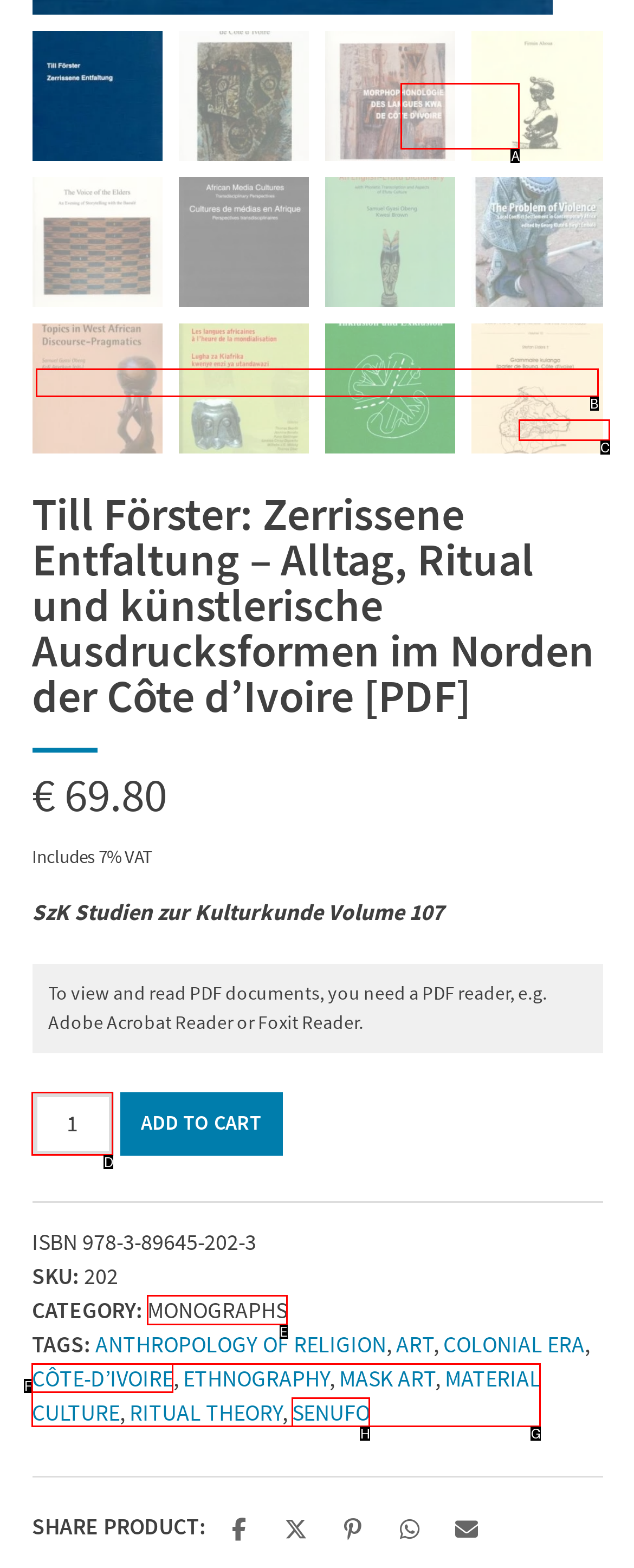Determine which UI element I need to click to achieve the following task: View product category Provide your answer as the letter of the selected option.

E